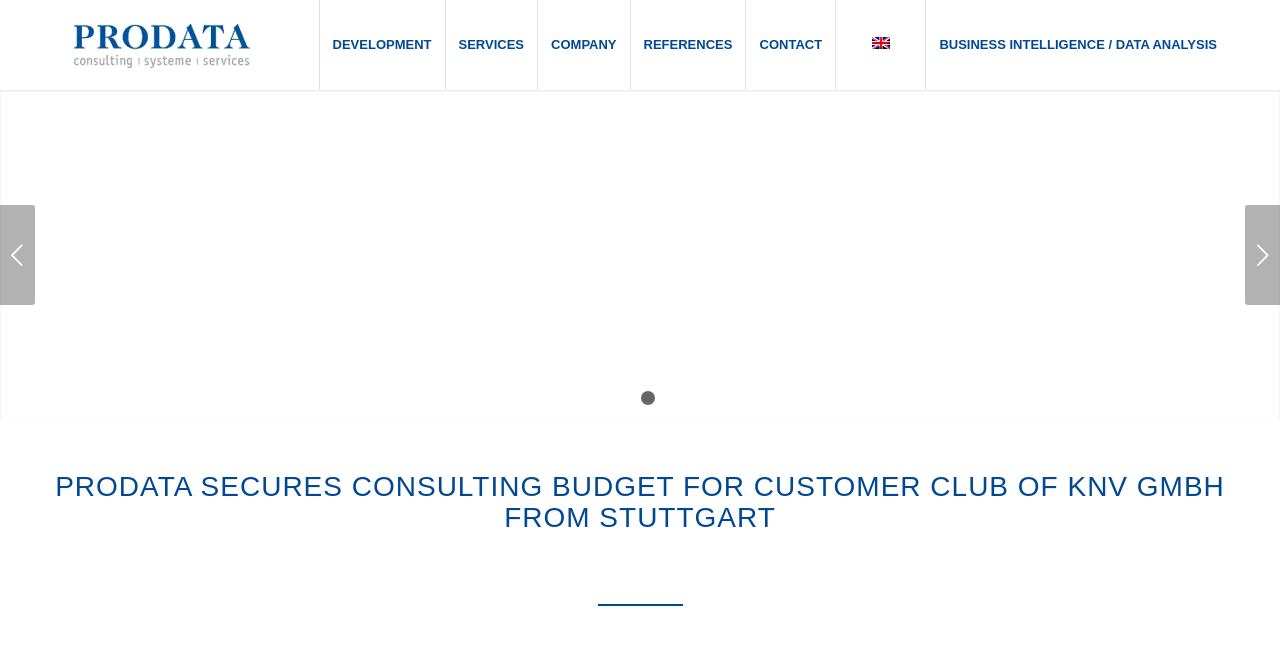Determine the bounding box coordinates of the clickable element necessary to fulfill the instruction: "Read the BUSINESS INTELLIGENCE / DATA ANALYSIS page". Provide the coordinates as four float numbers within the 0 to 1 range, i.e., [left, top, right, bottom].

[0.723, 0.0, 0.961, 0.139]